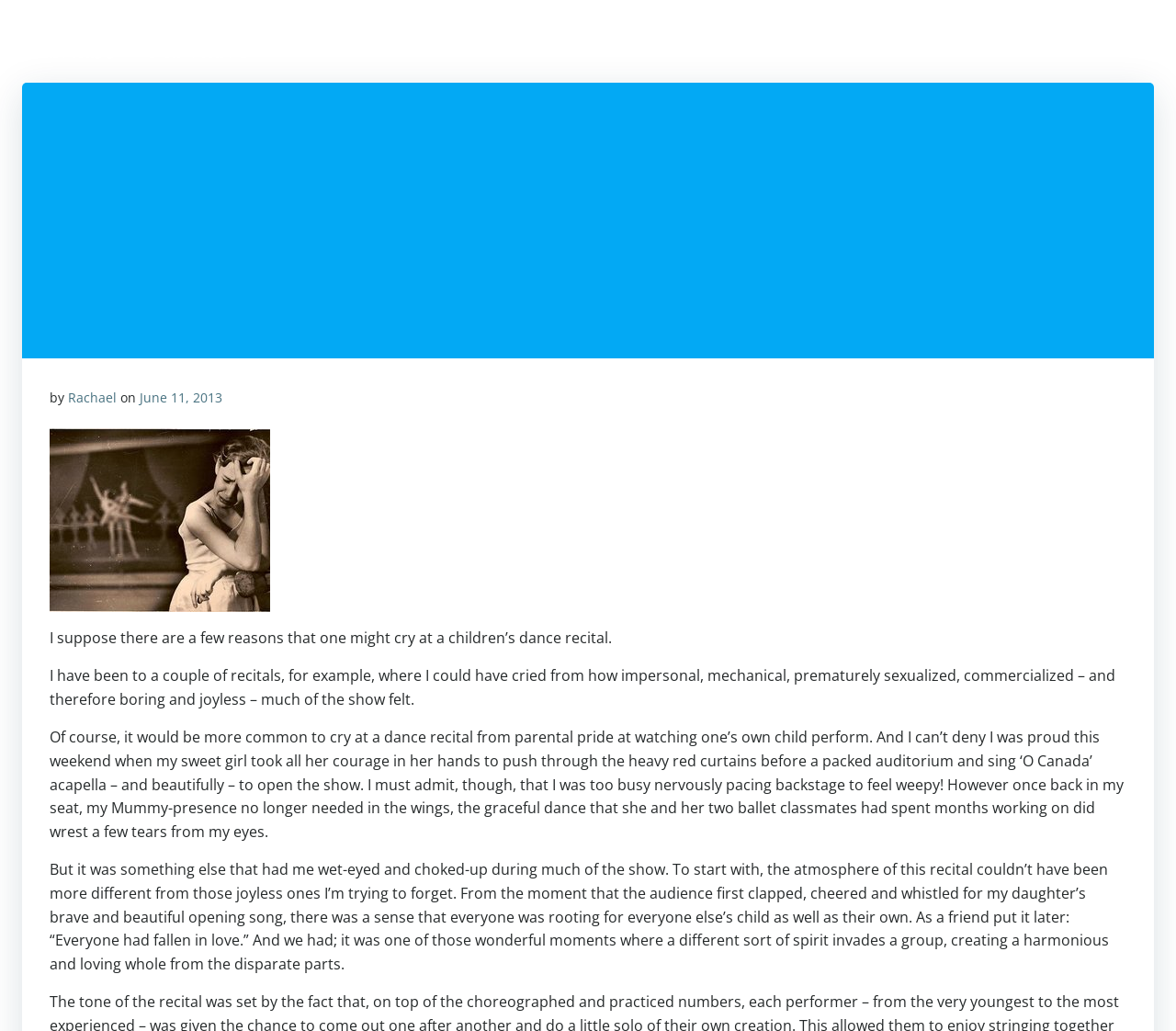Answer the following inquiry with a single word or phrase:
What is the author's name?

Rachael Barham